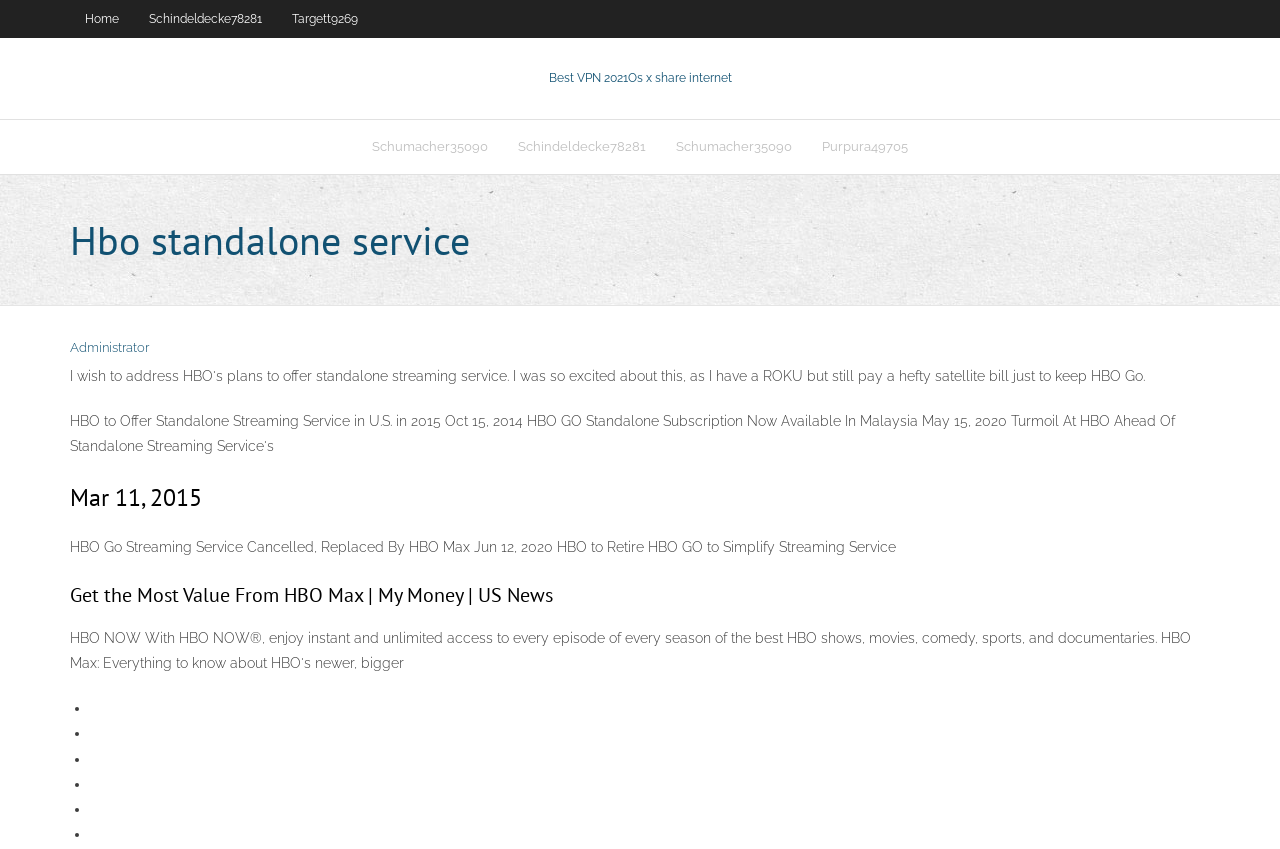What is the name of the service mentioned in the webpage?
Based on the screenshot, give a detailed explanation to answer the question.

I found a text element with the text 'HBO to Retire HBO GO to Simplify Streaming Service', which suggests that HBO Max is the name of the service mentioned in the webpage.